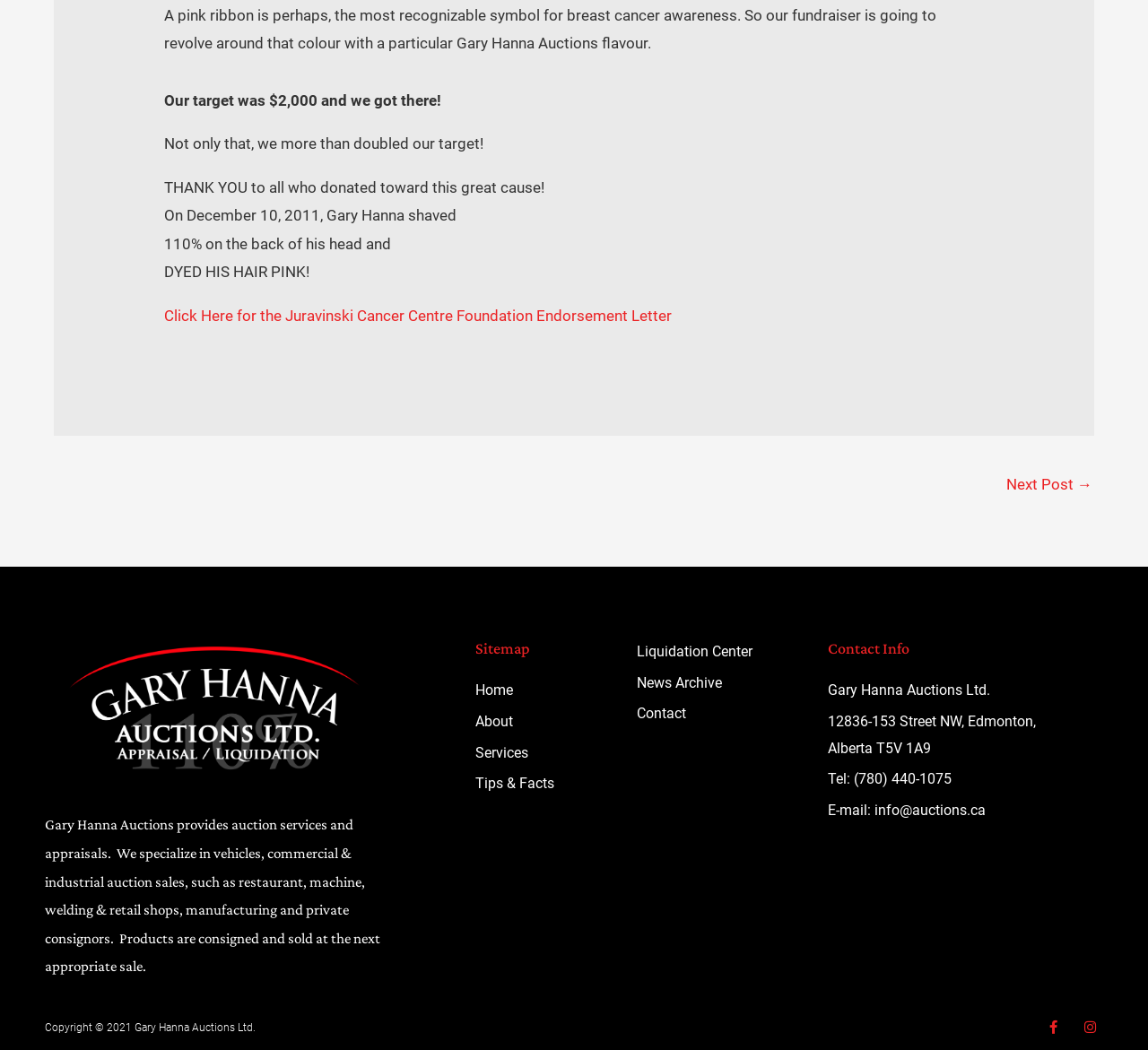Can you find the bounding box coordinates of the area I should click to execute the following instruction: "View Gary Hanna Auctions on Facebook"?

[0.905, 0.966, 0.929, 0.991]